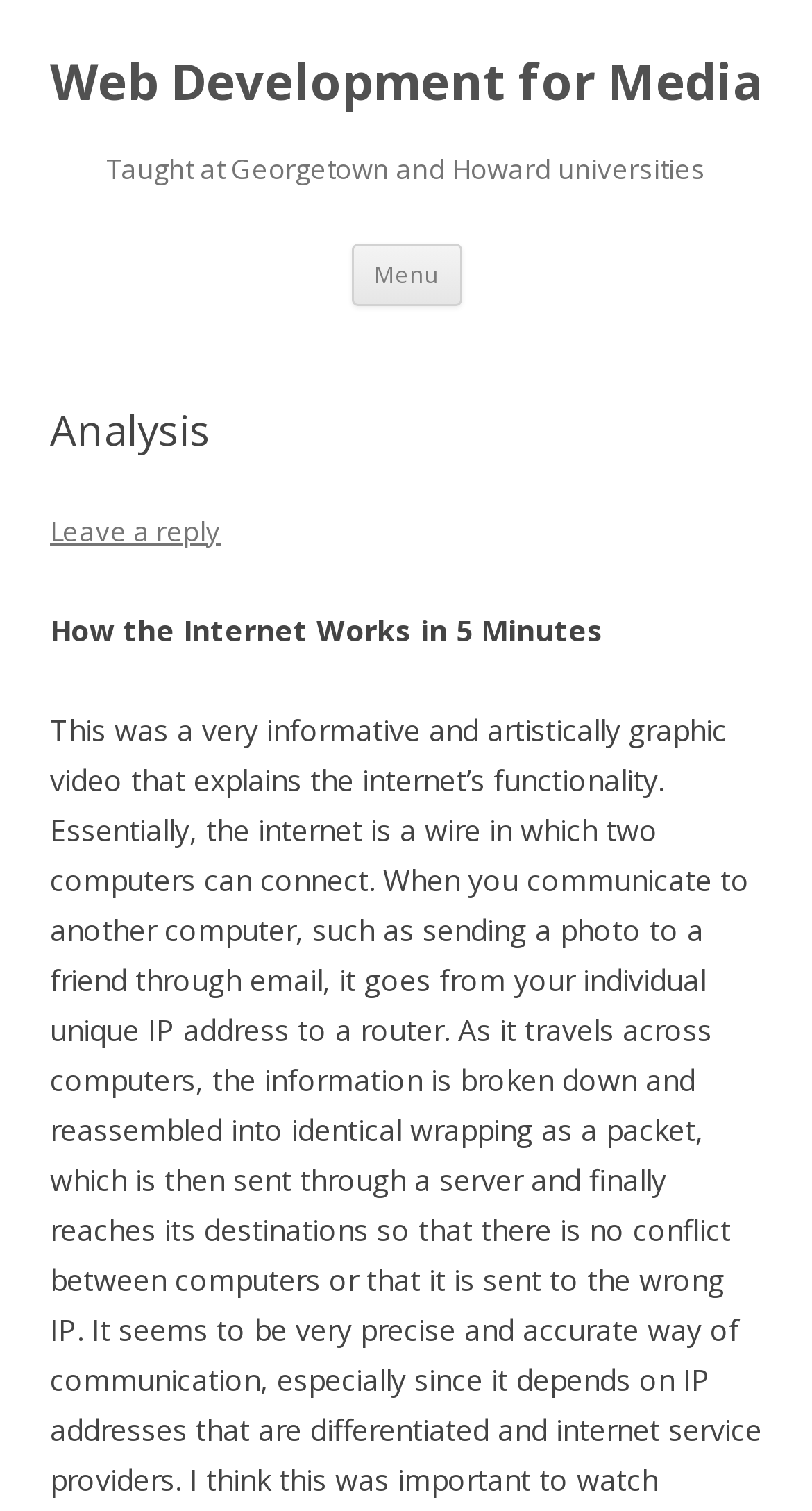Given the element description Web Development for Media, specify the bounding box coordinates of the corresponding UI element in the format (top-left x, top-left y, bottom-right x, bottom-right y). All values must be between 0 and 1.

[0.062, 0.033, 0.938, 0.076]